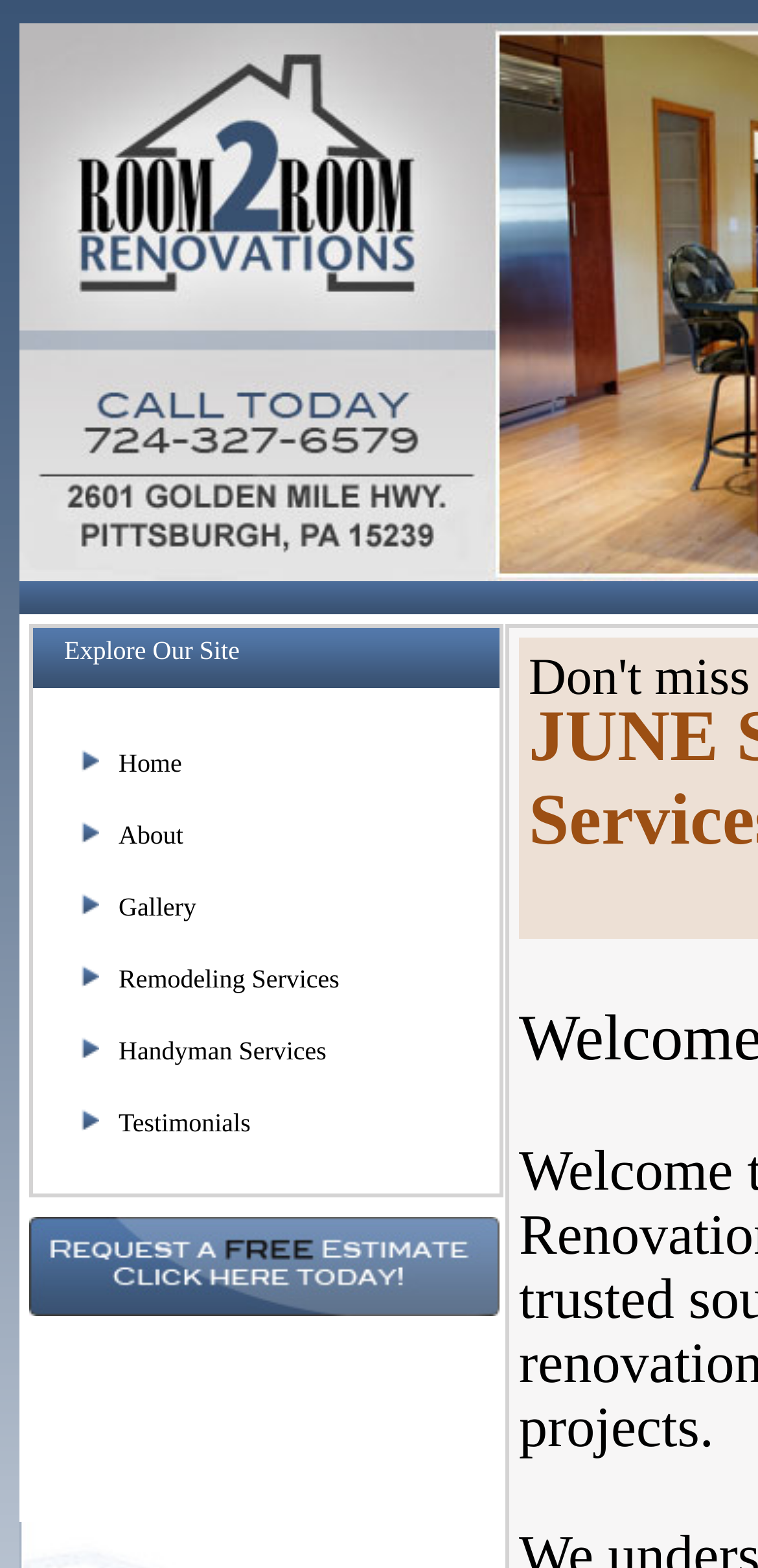What is the last menu item? Observe the screenshot and provide a one-word or short phrase answer.

Testimonials